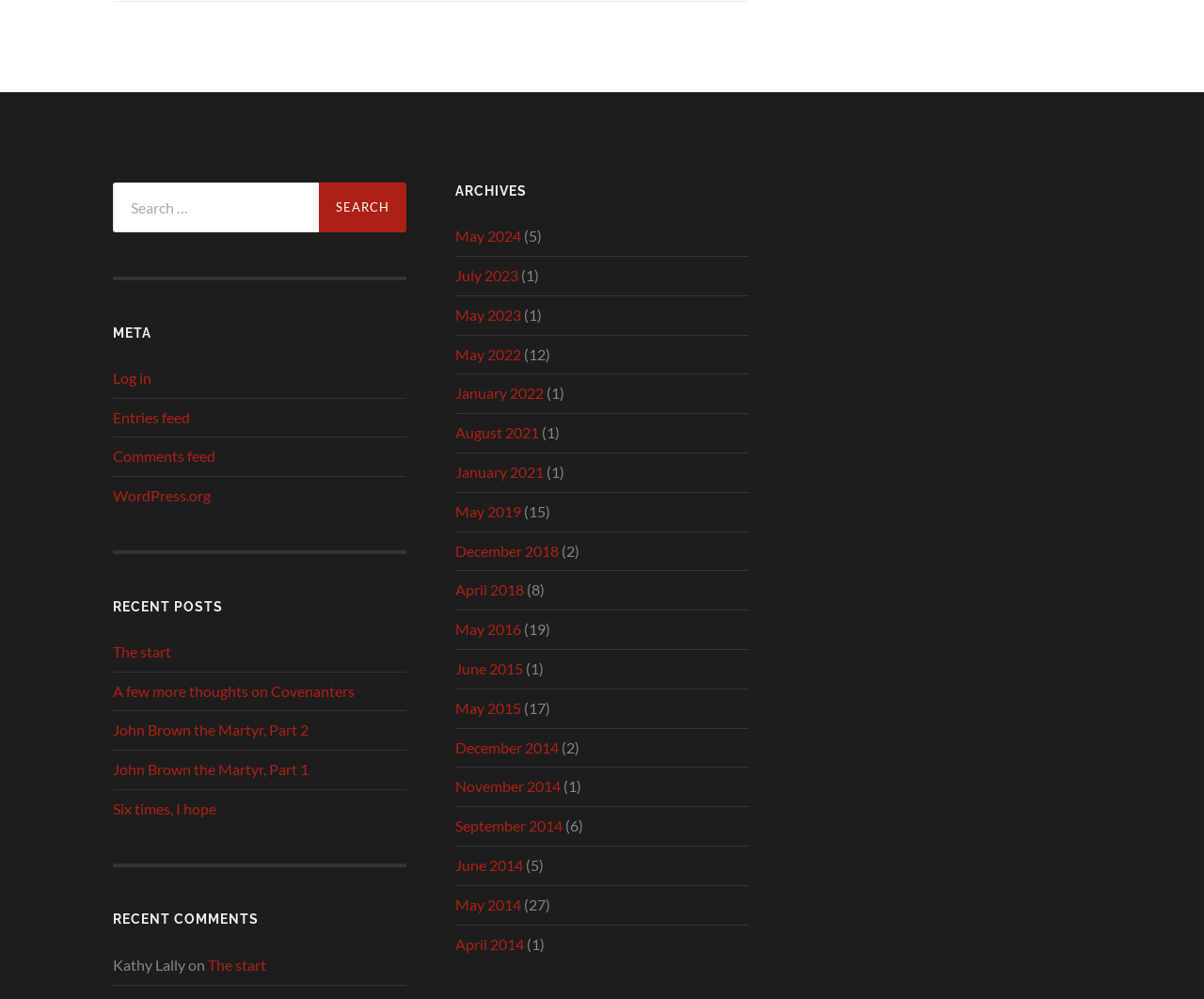What is the most recent comment by?
Look at the image and provide a detailed response to the question.

Under the 'RECENT COMMENTS' heading, the most recent comment is attributed to 'Kathy Lally', who commented on the post 'The start'.